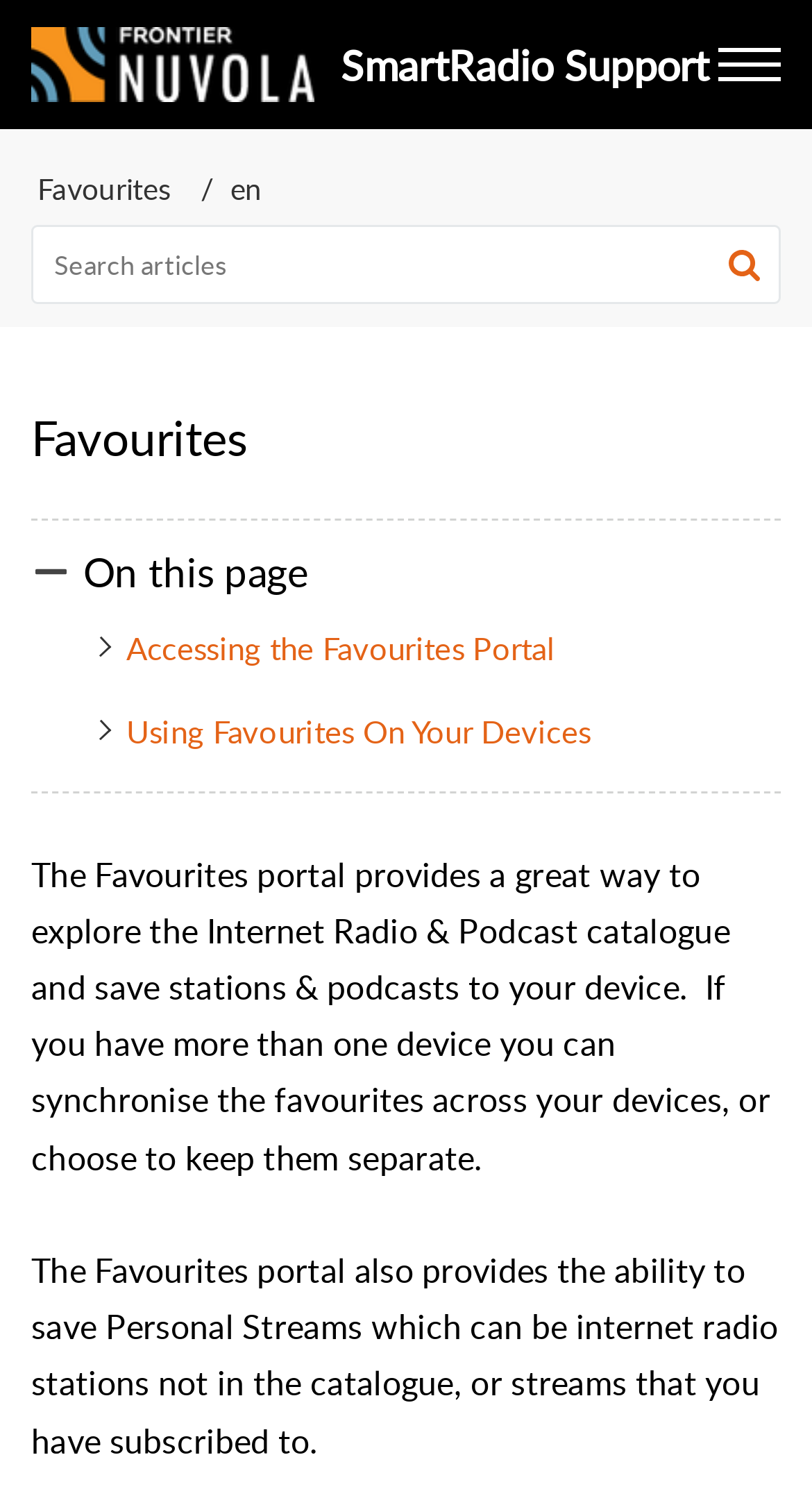Please provide a detailed answer to the question below by examining the image:
What is the purpose of the Favourites portal?

I found the answer by reading the StaticText element that describes the Favourites portal, which states that it provides a great way to explore the Internet Radio & Podcast catalogue and save stations & podcasts to your device.